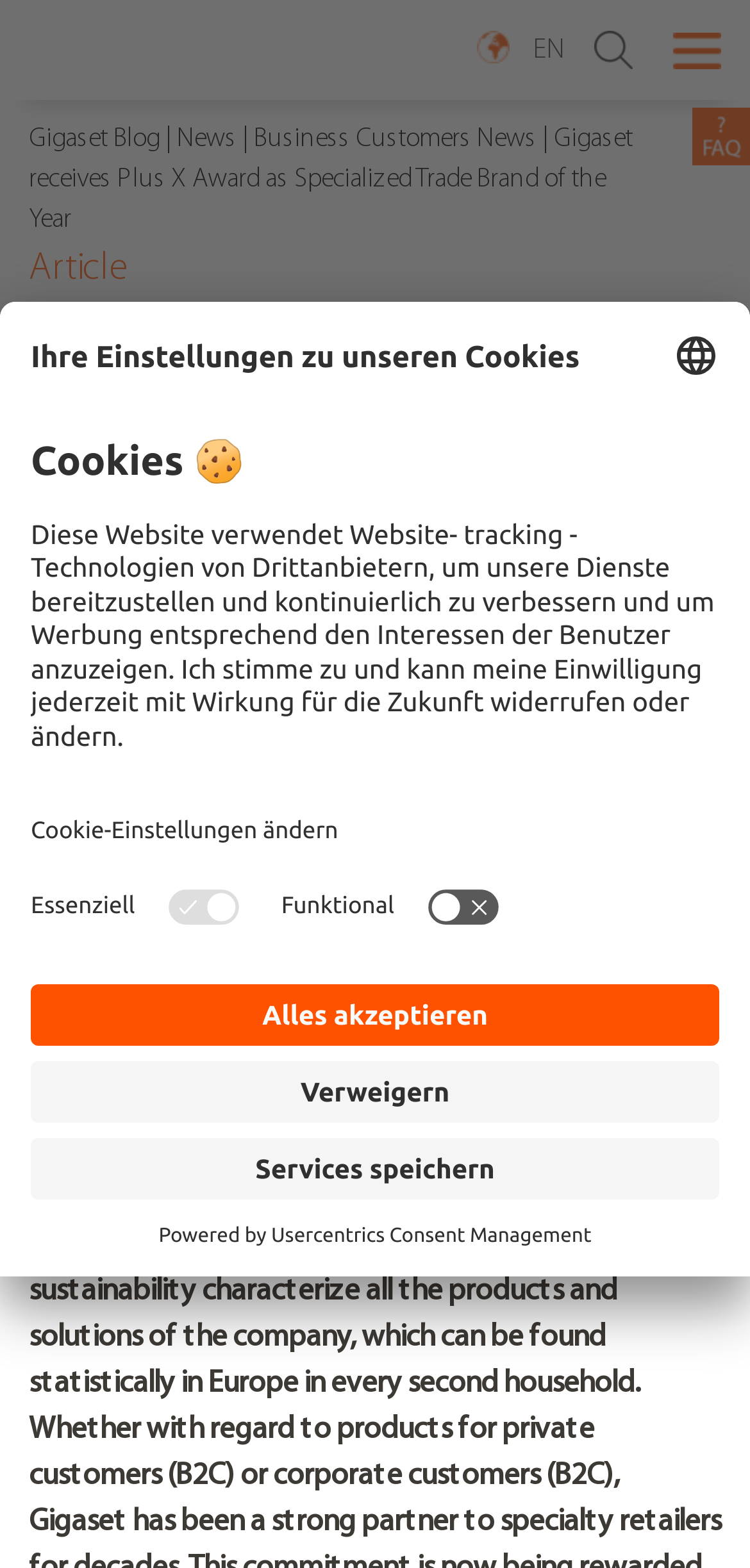Identify the bounding box of the UI element that matches this description: "News".

[0.236, 0.08, 0.315, 0.098]